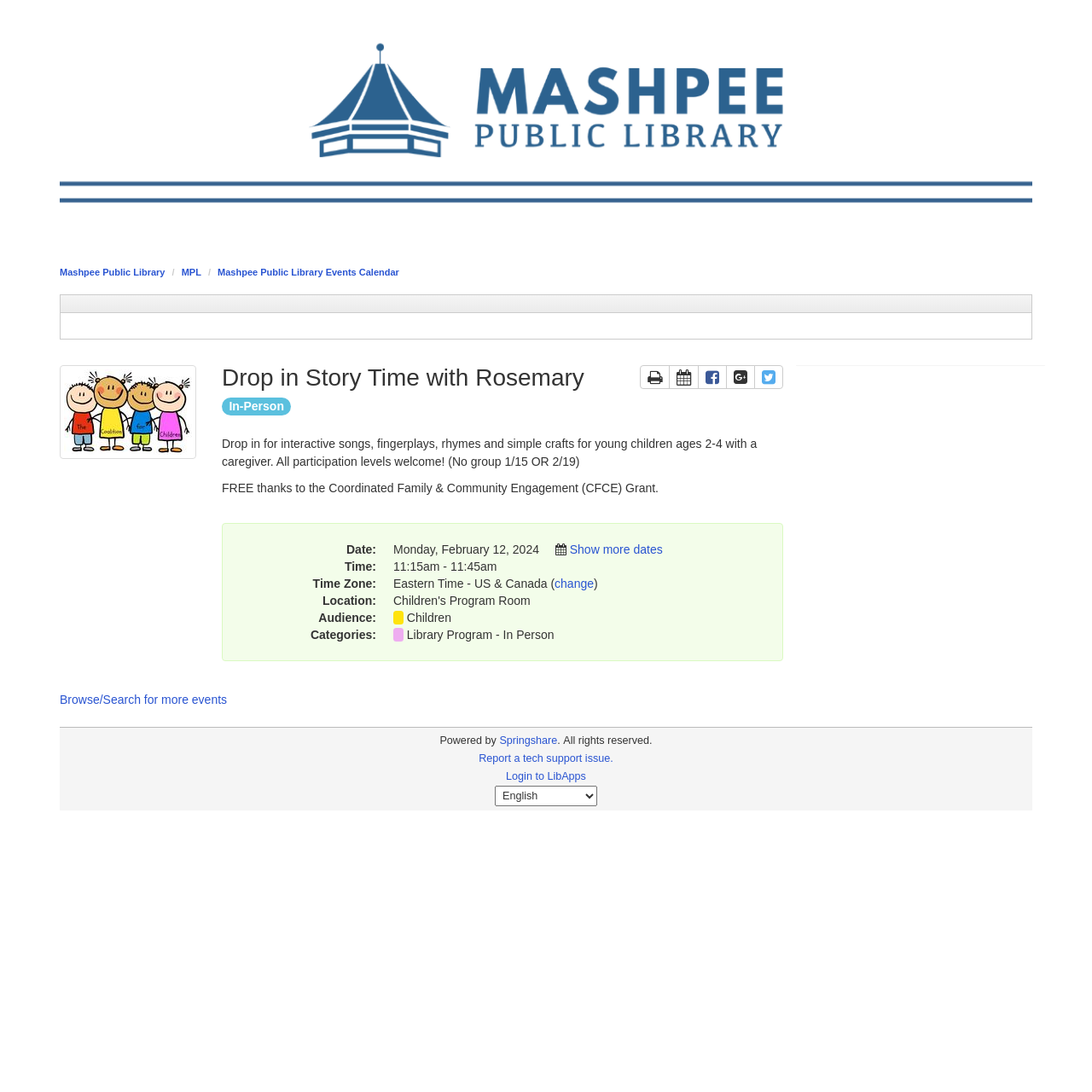Provide the bounding box coordinates of the HTML element this sentence describes: "Browse/Search for more events".

[0.055, 0.634, 0.208, 0.647]